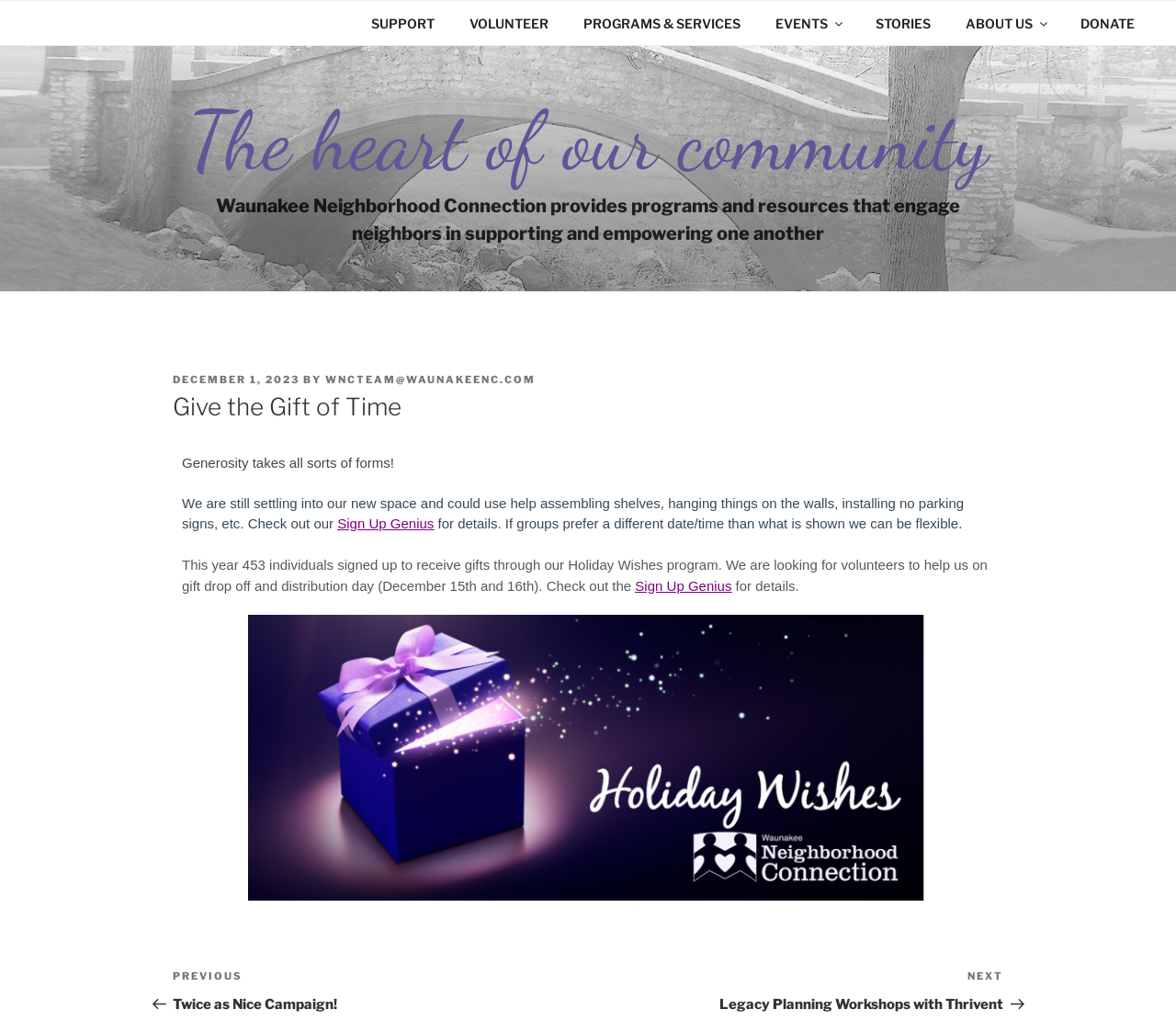Identify the bounding box coordinates of the area you need to click to perform the following instruction: "Click on SUPPORT".

[0.302, 0.01, 0.383, 0.035]